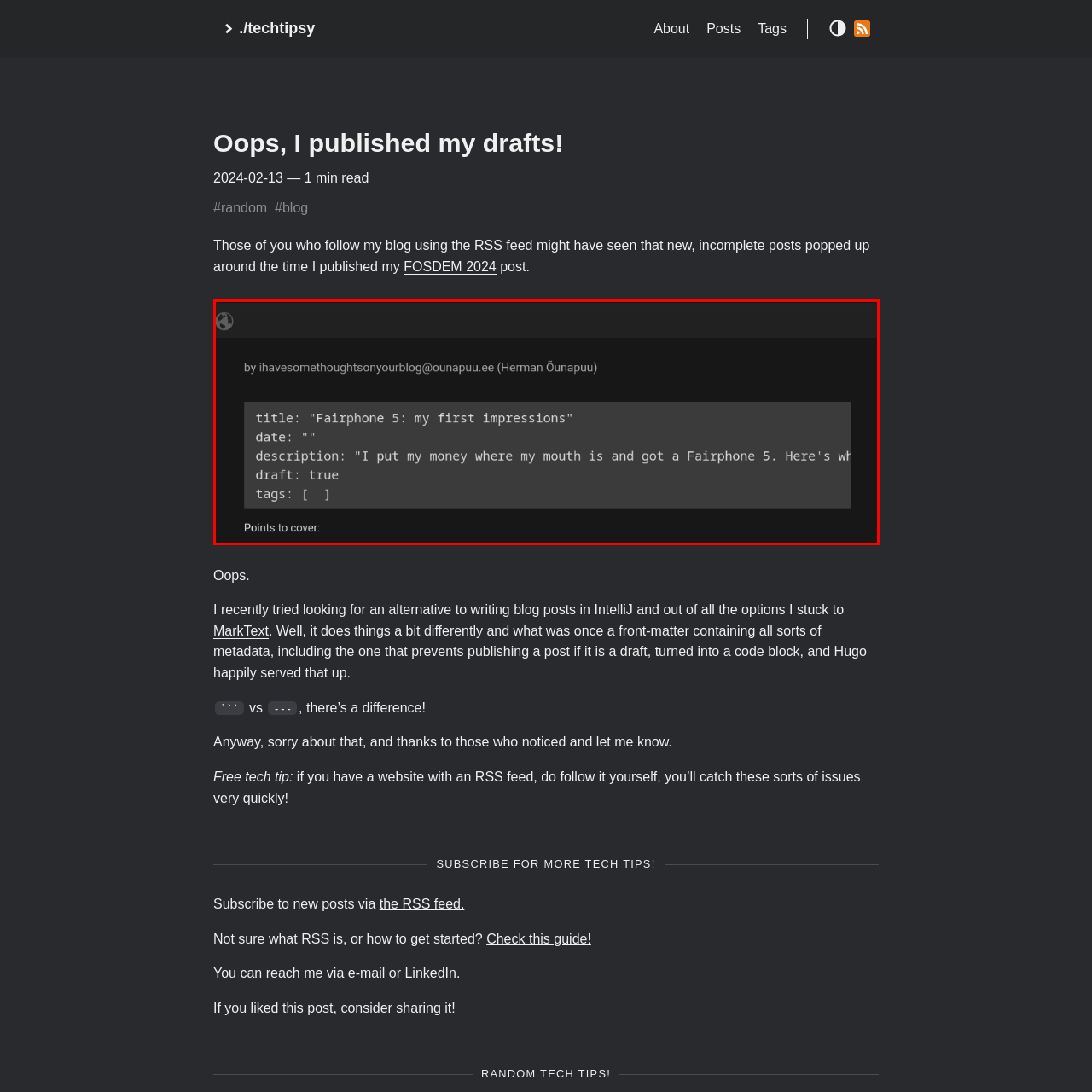Describe in detail the contents of the image highlighted within the red box.

The image features a text snippet presented in a coding or markdown style, likely indicating a blog post in its draft format. The title of the post reads, "Fairphone 5: my first impressions," which suggests that the author, Herman Ōunapuu, is sharing initial thoughts about the Fairphone 5—possibly a smartphone known for its ethical production practices. The draft includes a brief description stating, "I put my money where my mouth is and got a Fairphone 5. Here's what..." indicating a personal investment in the device and the intention to provide insights. The absence of a publication date signifies that the post is not yet live, reinforcing its status as a draft. The layout hints at a tech blog focusing on responsible technology choices and user experiences.